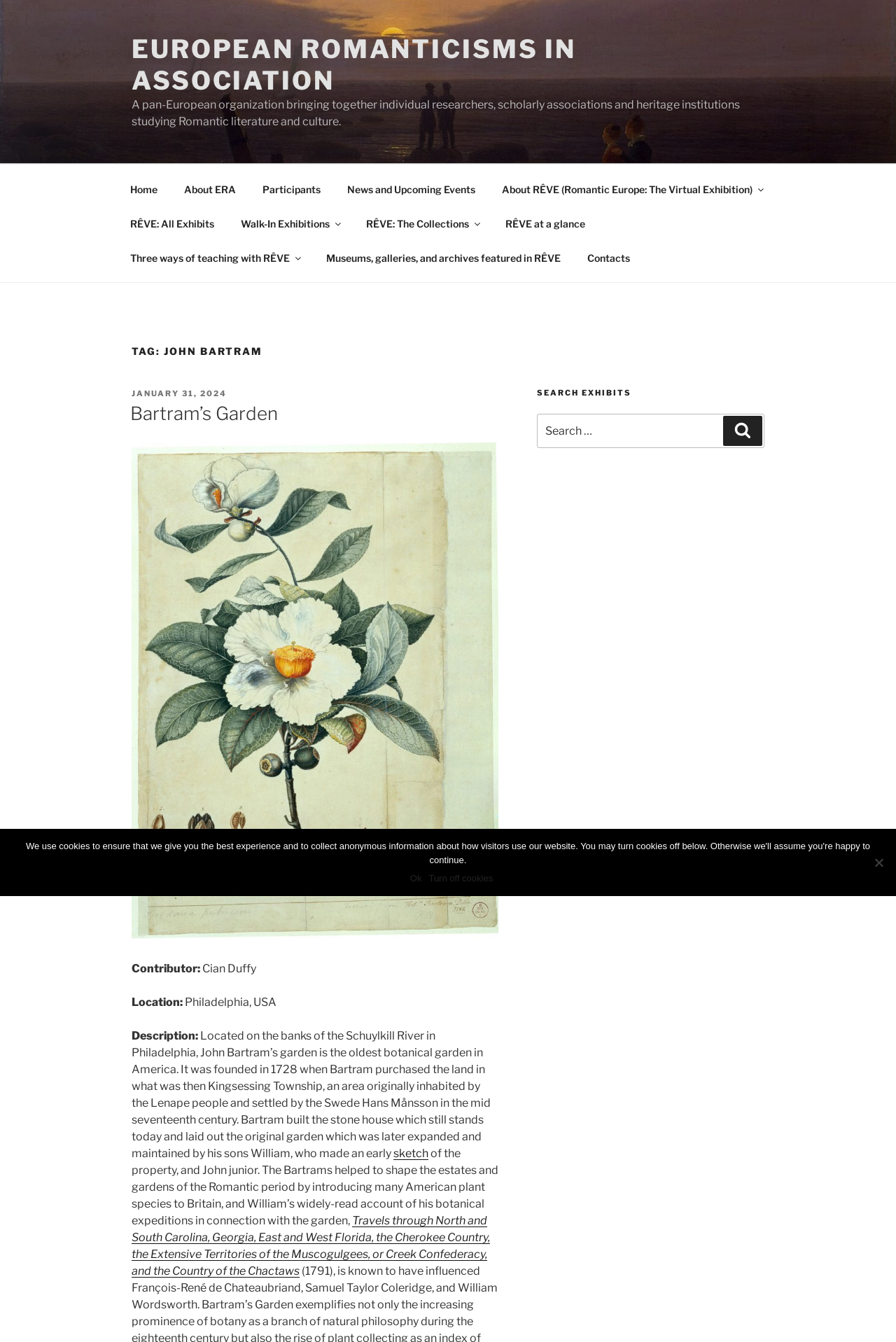Describe in detail what you see on the webpage.

The webpage is about John Bartram and European Romanticisms in Association. At the top, there is a link to skip to the content. Below that, there is a large image with the title "European Romanticisms in Association" spanning the entire width of the page. 

Underneath the image, there is a link to "EUROPEAN ROMANTICISMS IN ASSOCIATION" and a brief description of the organization, which is a pan-European organization bringing together individual researchers, scholarly associations, and heritage institutions studying Romantic literature and culture.

To the right of the description, there is a navigation menu with several links, including "Home", "About ERA", "Participants", "News and Upcoming Events", and more. Below the navigation menu, there are additional links related to RÊVE (Romantic Europe: The Virtual Exhibition).

The main content of the page is focused on John Bartram, with a heading "TAG: JOHN BARTRAM" and a subheading "Bartram’s Garden". There is a brief description of Bartram's Garden, which is the oldest botanical garden in America, located in Philadelphia. The description also mentions the garden's history and its significance in the Romantic period.

On the right side of the page, there is a search box with a heading "SEARCH EXHIBITS" where users can search for exhibits. At the bottom of the page, there is a cookie notice dialog with options to accept or decline cookies.

Overall, the webpage appears to be a resource for information on John Bartram and European Romanticisms, with a focus on the Romantic period and its cultural significance.